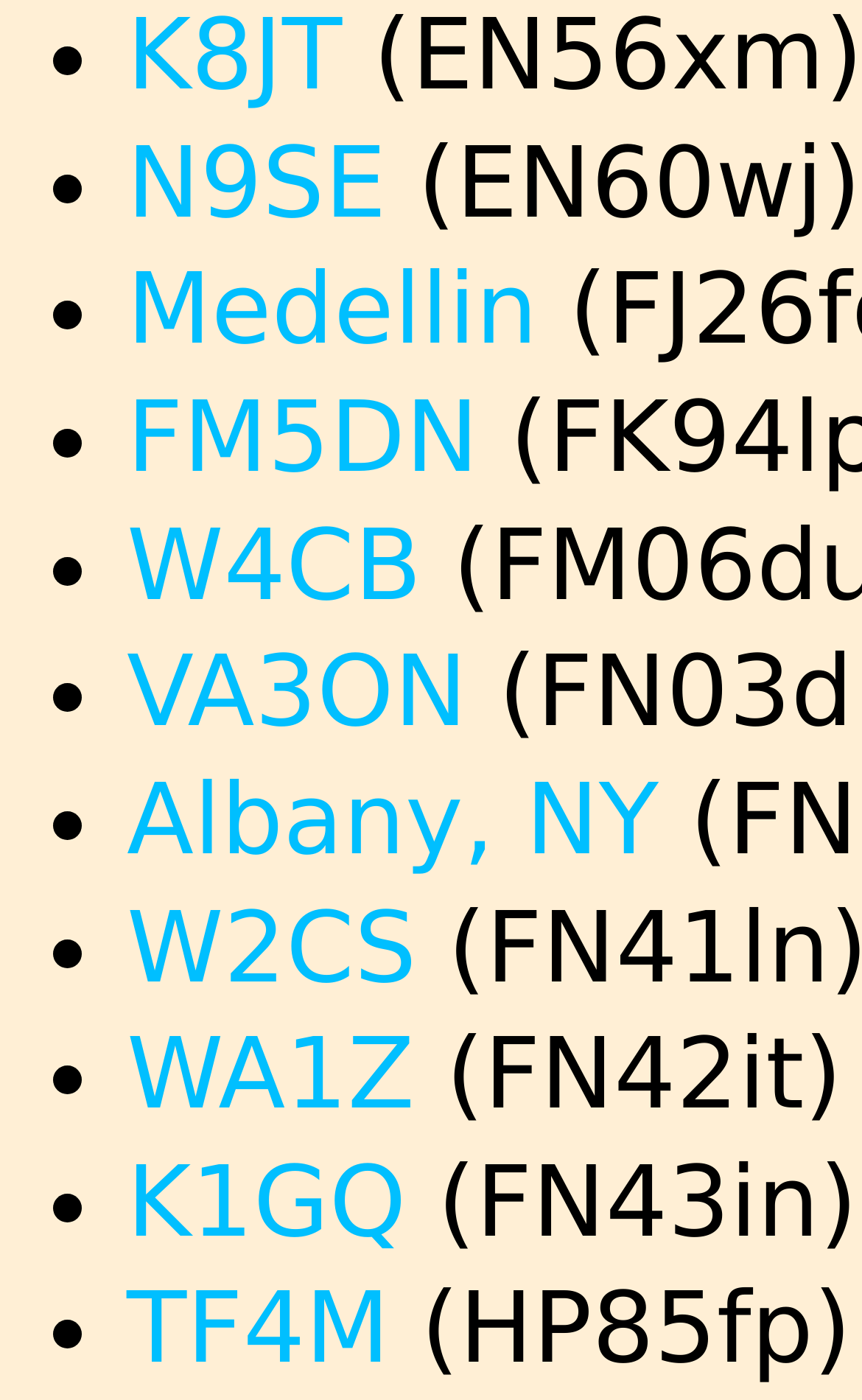Please specify the bounding box coordinates of the region to click in order to perform the following instruction: "Check the funding information".

None